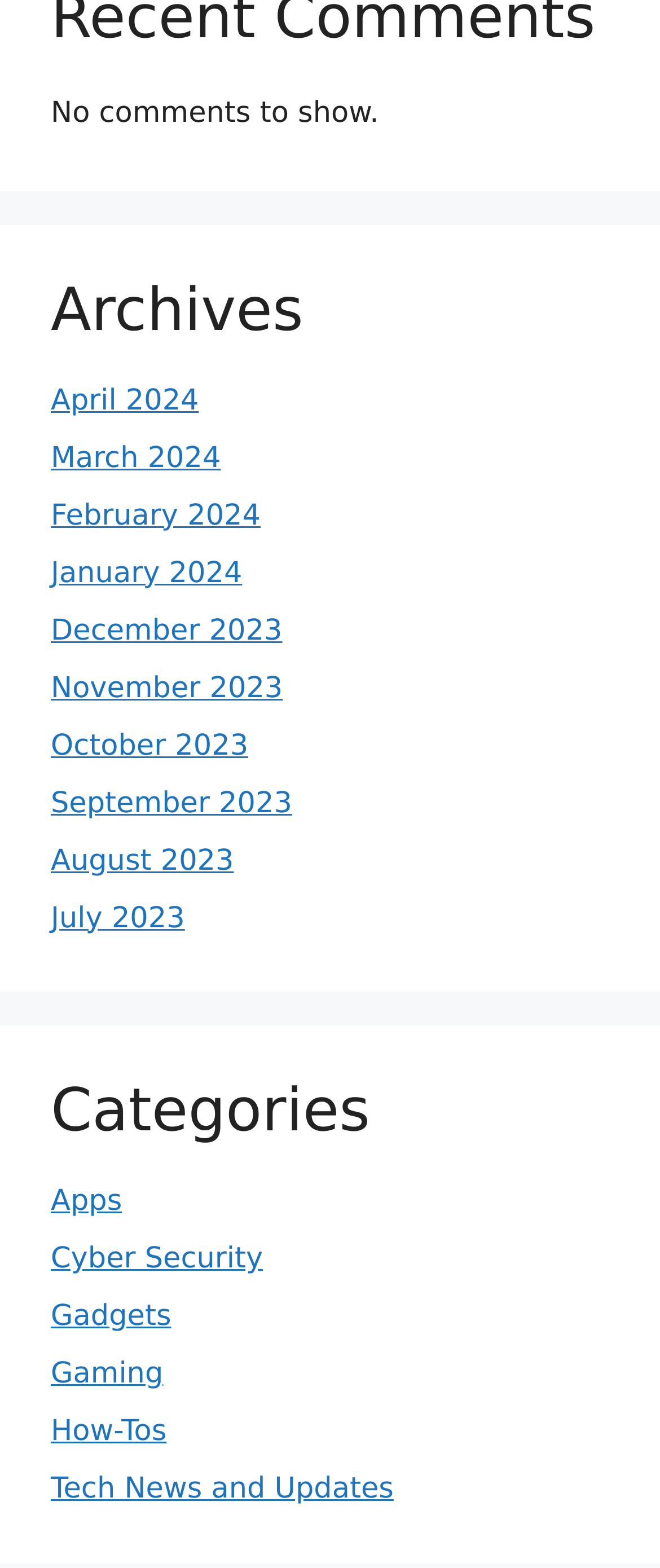Examine the screenshot and answer the question in as much detail as possible: What is the position of the 'Gaming' category?

The 'Gaming' category is the 4th item in the list of categories, which is located below the 'Gadgets' category and above the 'How-Tos' category.